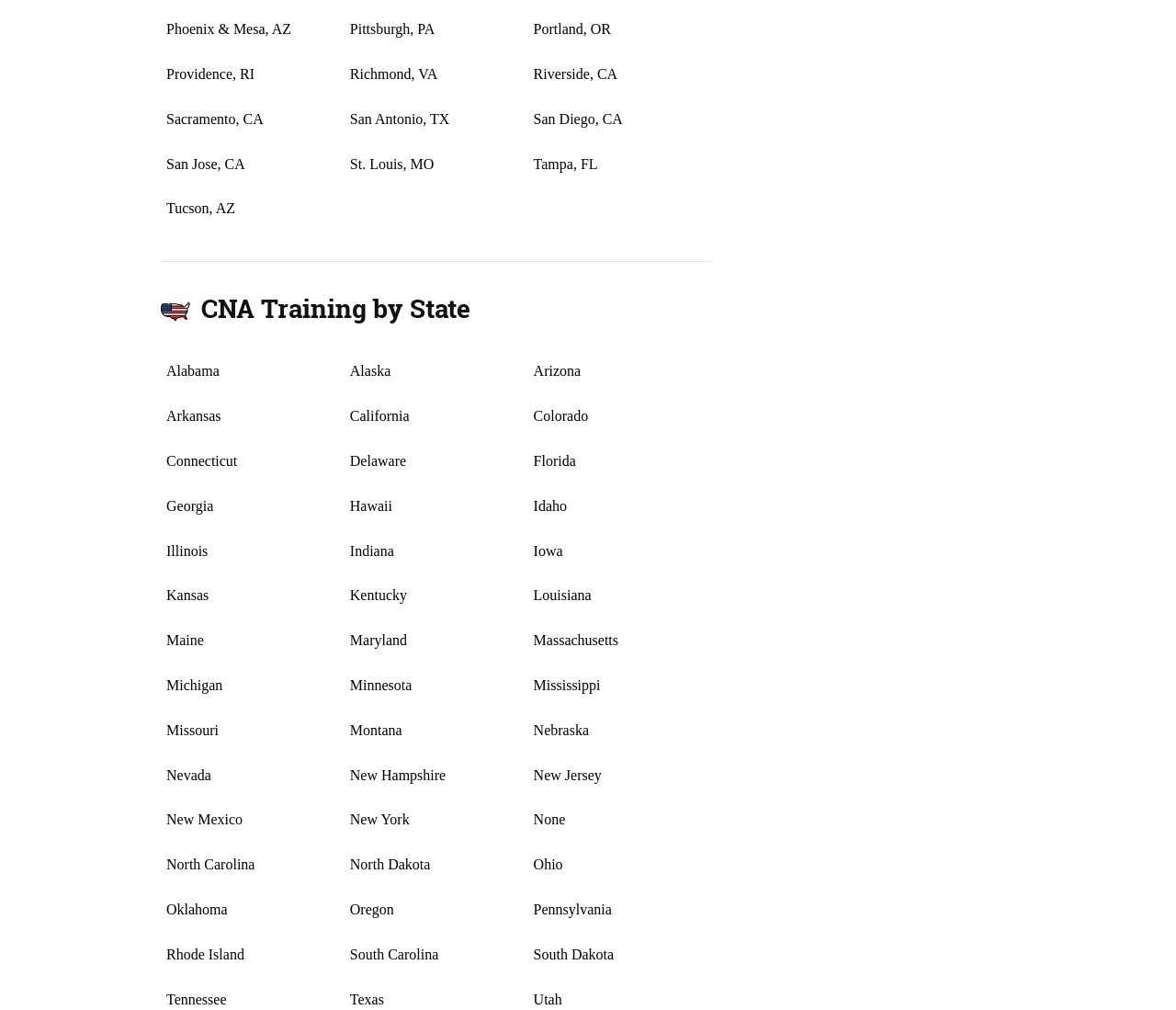What is the first state listed on the webpage?
Use the information from the screenshot to give a comprehensive response to the question.

The first state listed on the webpage is 'Alabama', which is indicated by the link element with the text content 'Alabama' and is located at the top-left of the list of states.